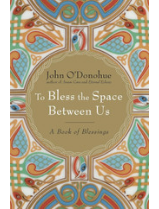What is the purpose of the book?
Carefully analyze the image and provide a detailed answer to the question.

The purpose of the book is inferred from the caption, which states that the book 'aims to offer comfort and reflection, inviting readers to contemplate various aspects of life and relationships'. This suggests that the book is intended to provide solace and encourage introspection.